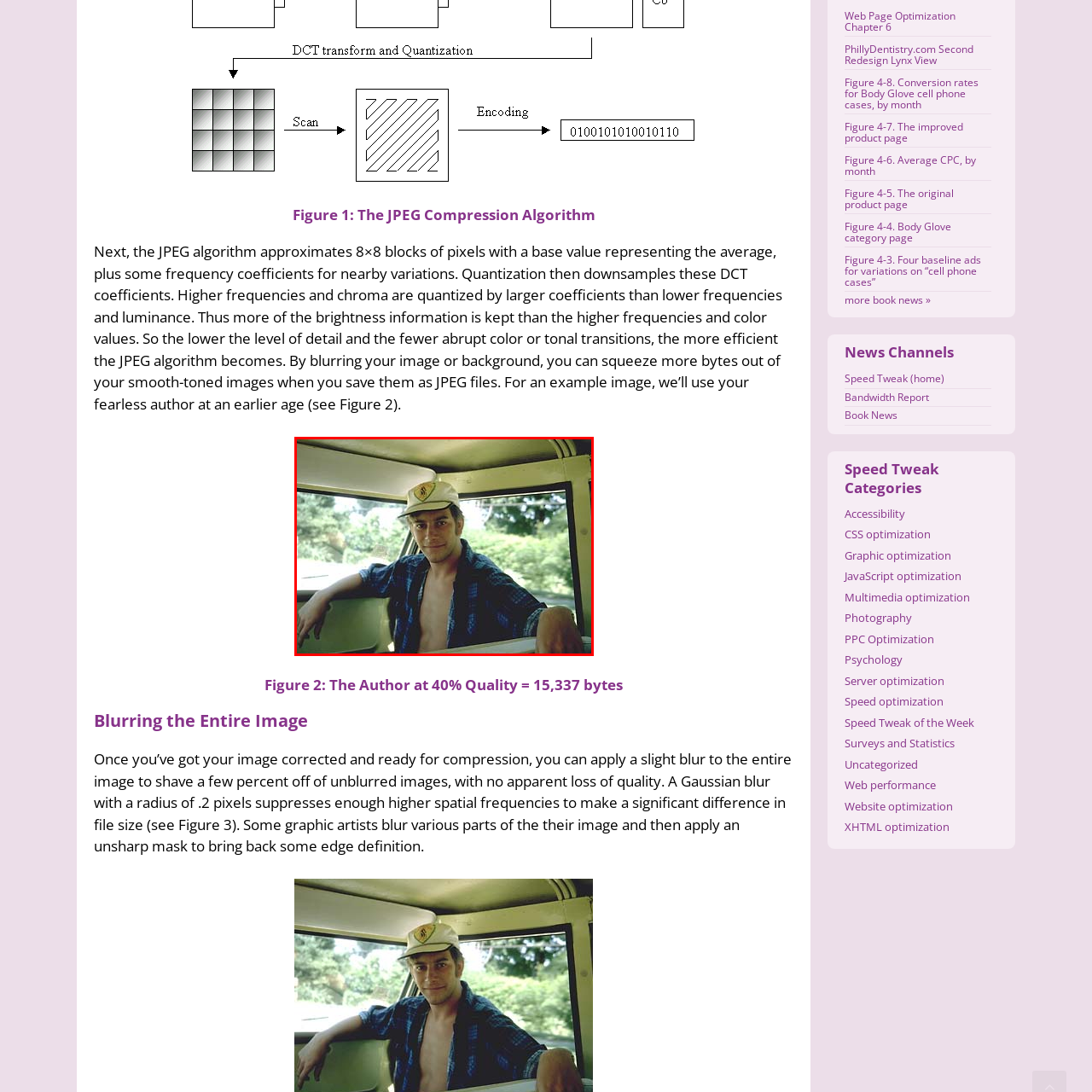Describe in detail what is happening in the image highlighted by the red border.

The image showcases a young man smiling while sitting in what appears to be a vehicle. He is wearing a cap adorned with a logo and a checkered shirt, which is unbuttoned at the collar, giving a casual vibe. The background features a lush, green landscape, suggesting a relaxed outdoor setting. This image serves as a visual representation related to the JPEG compression algorithm being discussed in the text. It specifically illustrates the effects of compression on image quality, with this particular photograph being an example saved at 40 percent quality, which results in a file size of 15,337 bytes.